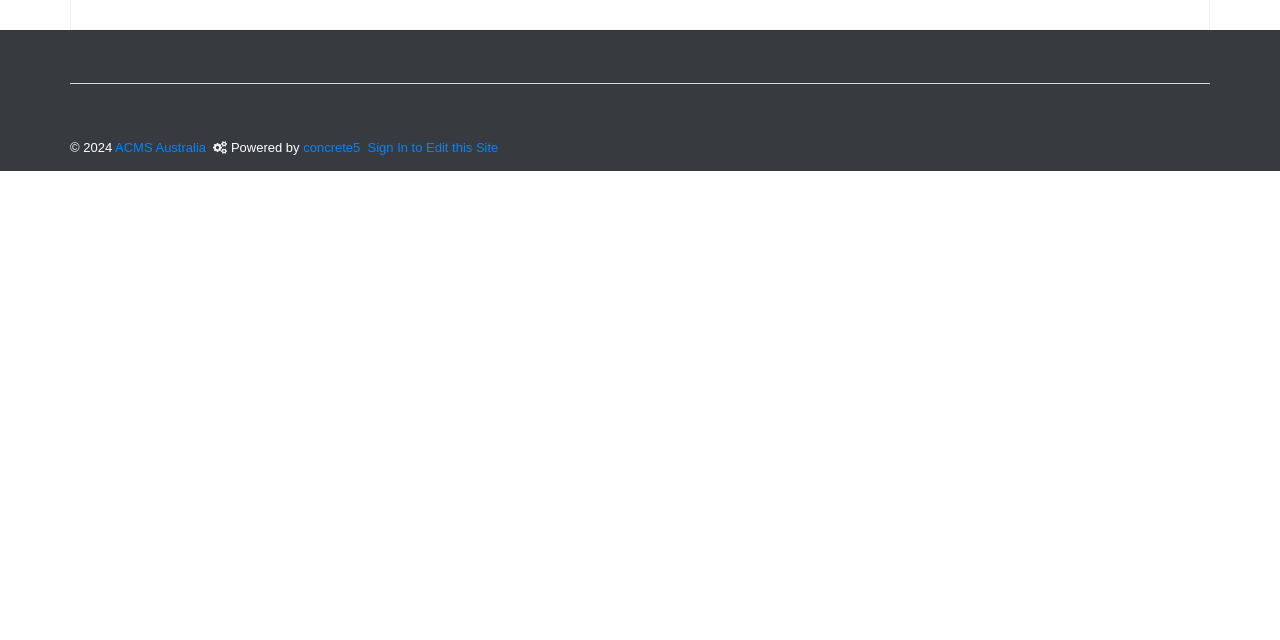Please find the bounding box for the following UI element description. Provide the coordinates in (top-left x, top-left y, bottom-right x, bottom-right y) format, with values between 0 and 1: ACMS Australia

[0.09, 0.218, 0.161, 0.241]